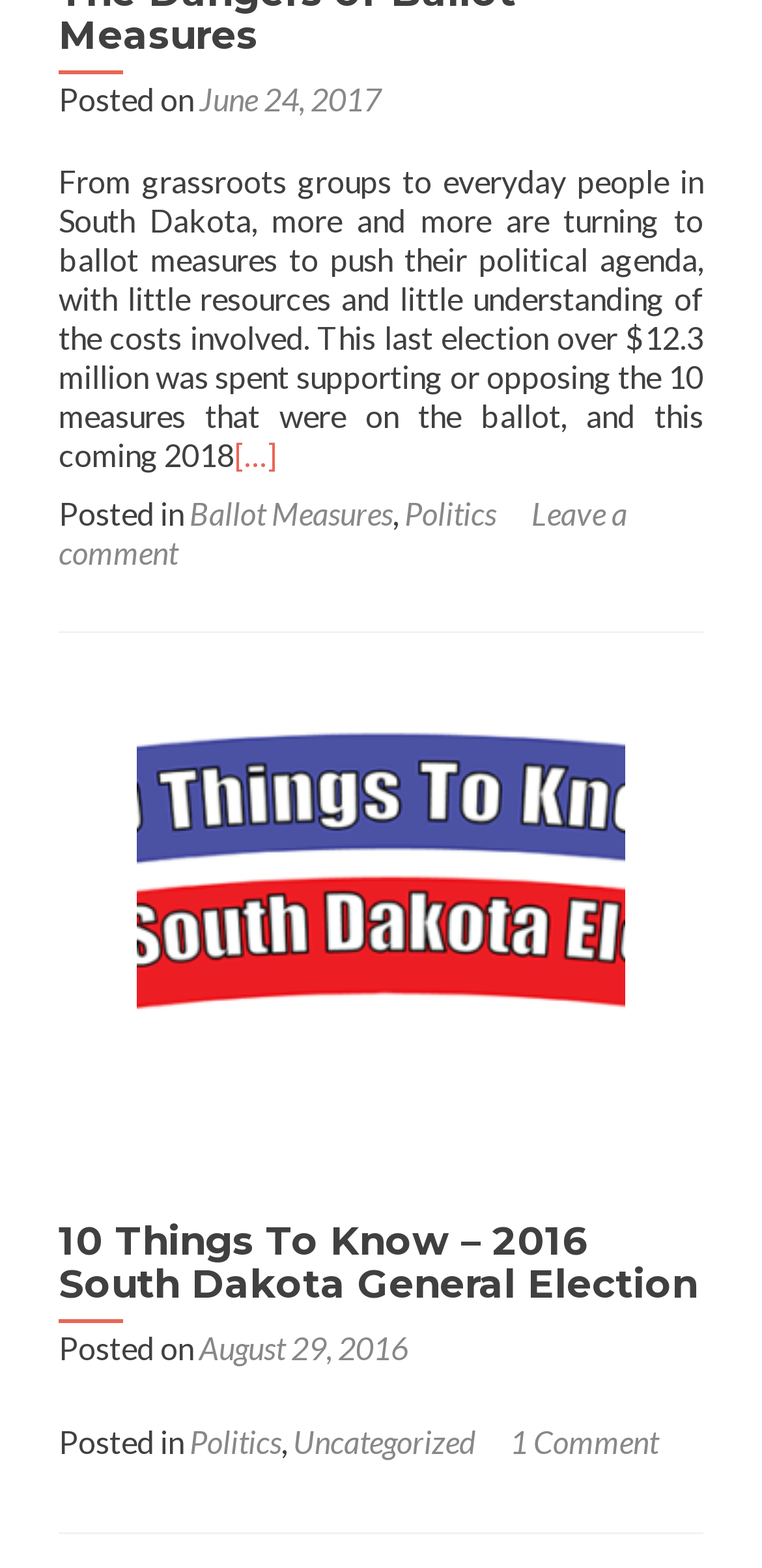Respond with a single word or short phrase to the following question: 
What is the amount spent on ballot measures in the last election?

$12.3 million